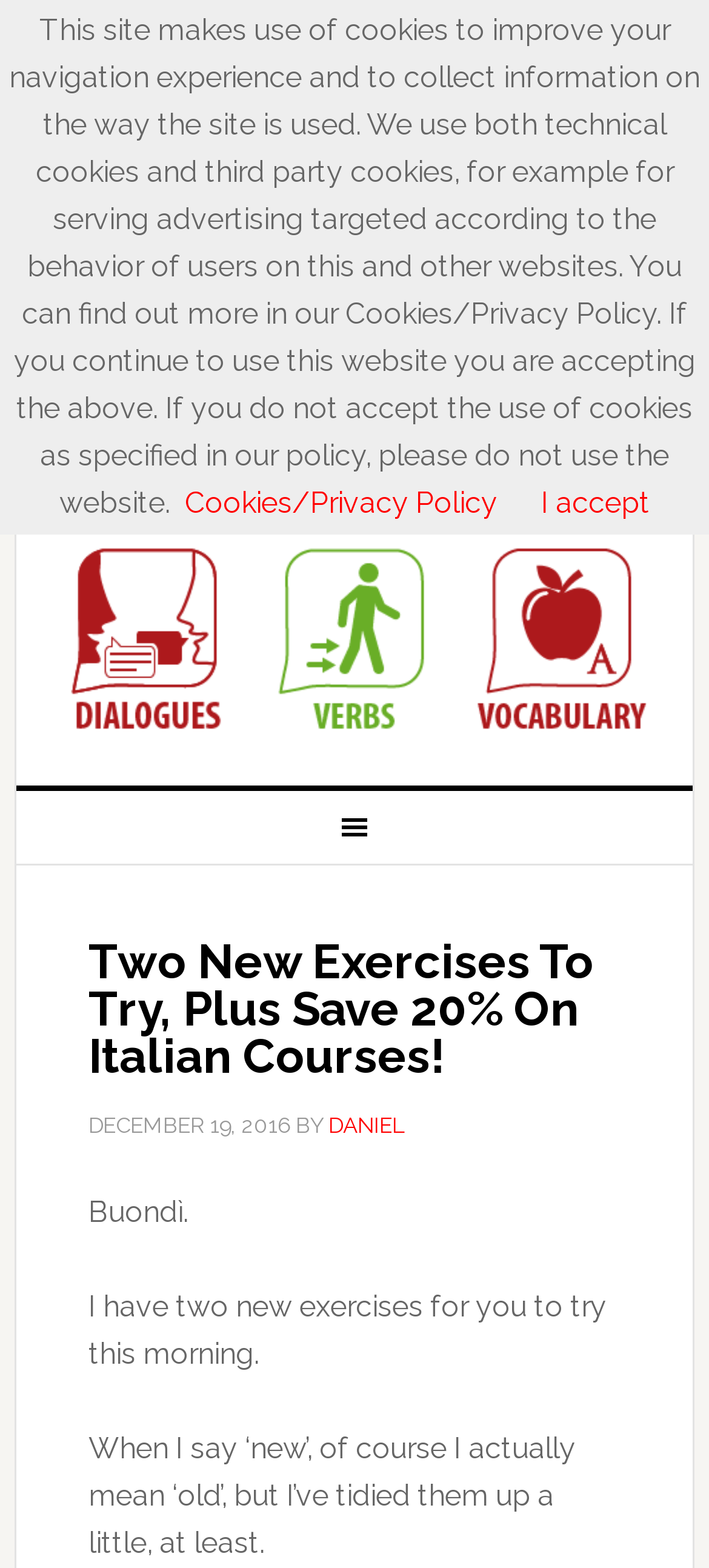How many links are in the main navigation?
Identify the answer in the screenshot and reply with a single word or phrase.

2